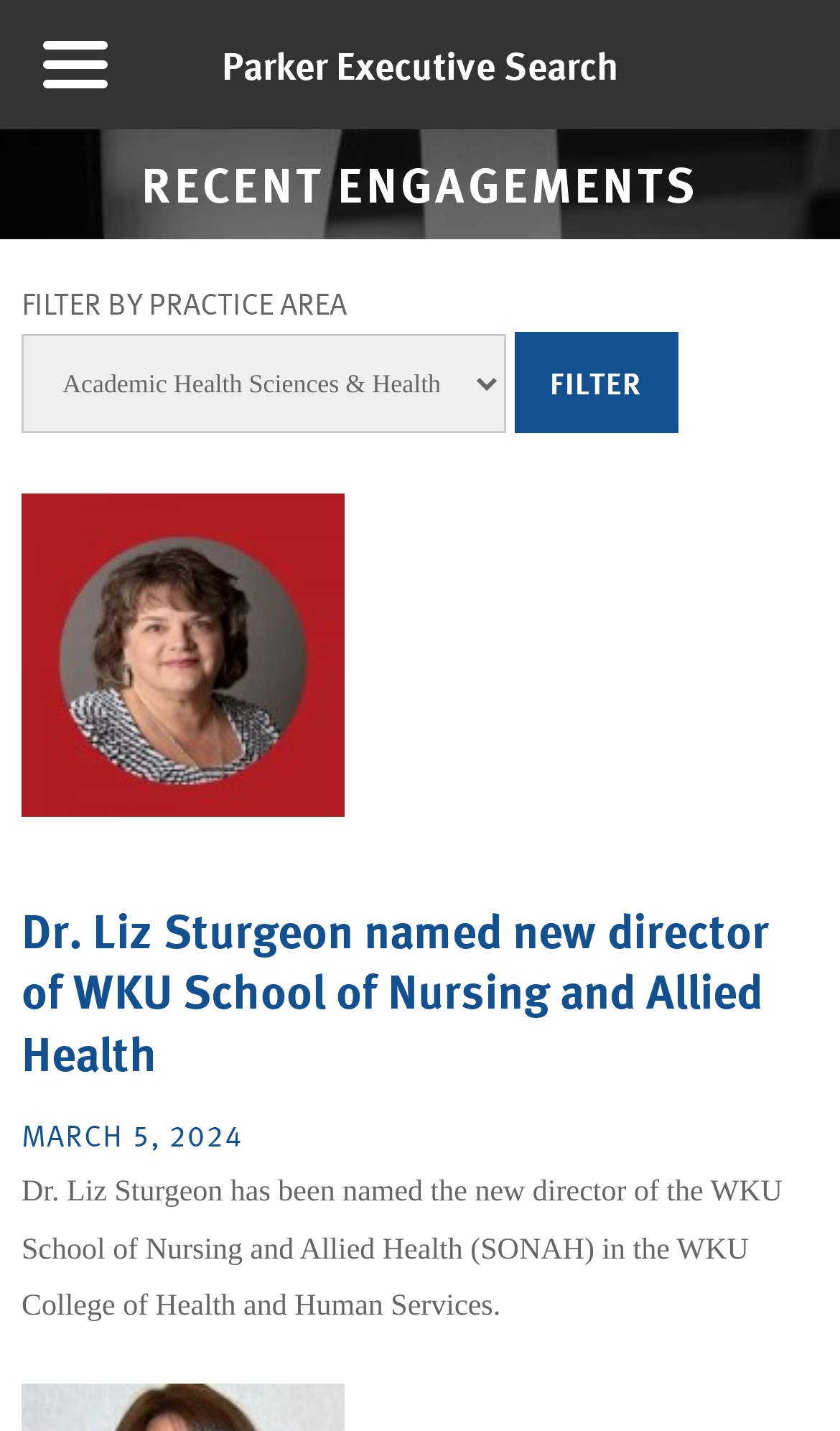Please examine the image and provide a detailed answer to the question: What is the name of the new director of WKU School of Nursing and Allied Health?

The name of the new director of WKU School of Nursing and Allied Health can be found in the link element 'Dr. Liz Sturgeon named new director of WKU School of Nursing and Allied Health' with bounding box coordinates [0.026, 0.624, 0.915, 0.76]. This element is a child of the heading element 'Dr. Liz Sturgeon named new director of WKU School of Nursing and Allied Health' and is likely to be the main content of the webpage.